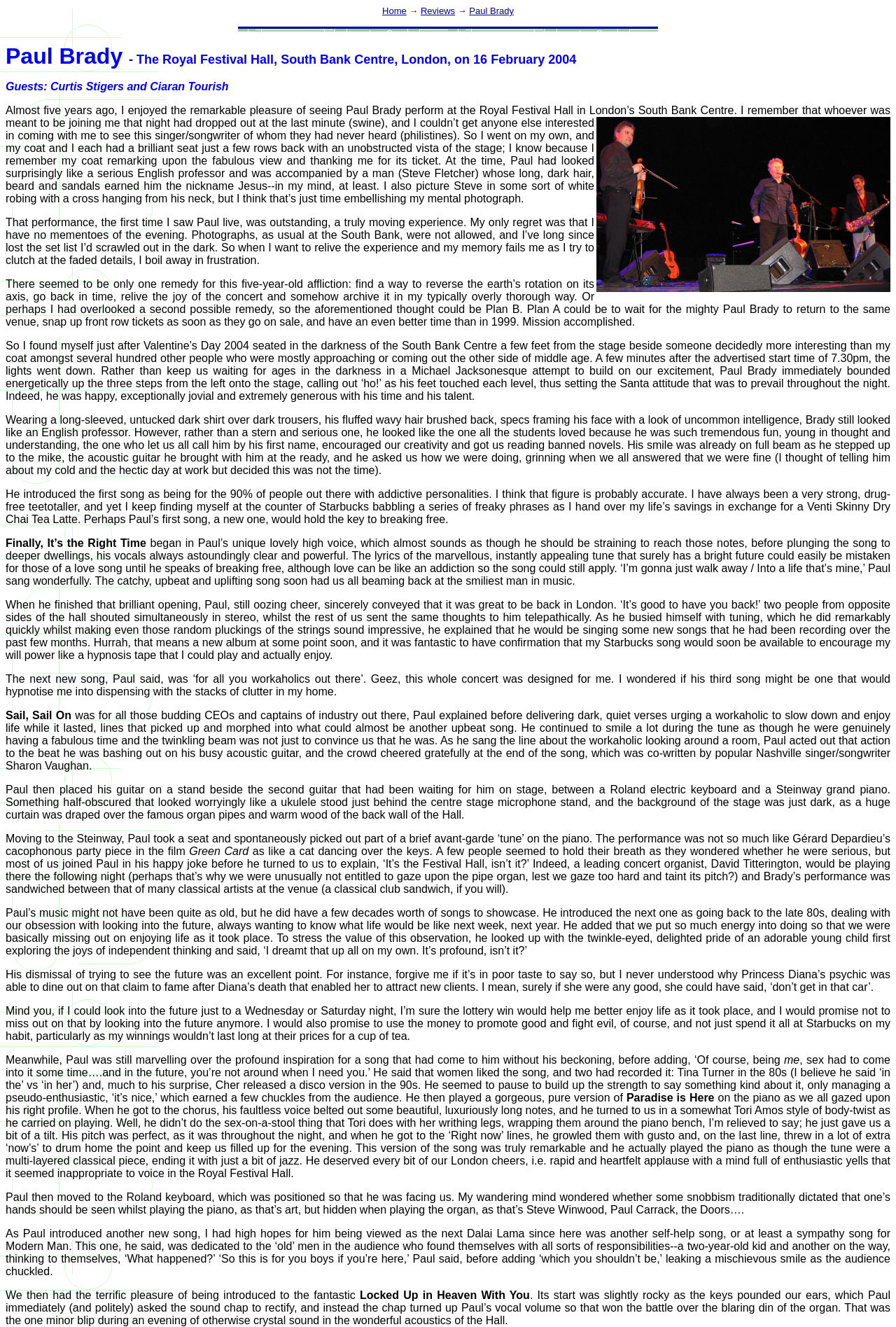What is the instrument Paul plays after introducing 'Paradise is Here'?
Use the information from the screenshot to give a comprehensive response to the question.

The webpage text states 'He then played a gorgeous, pure version of 'Paradise is Here' on the piano as we all gazed upon his right profile.' which indicates that Paul plays the piano after introducing 'Paradise is Here'.